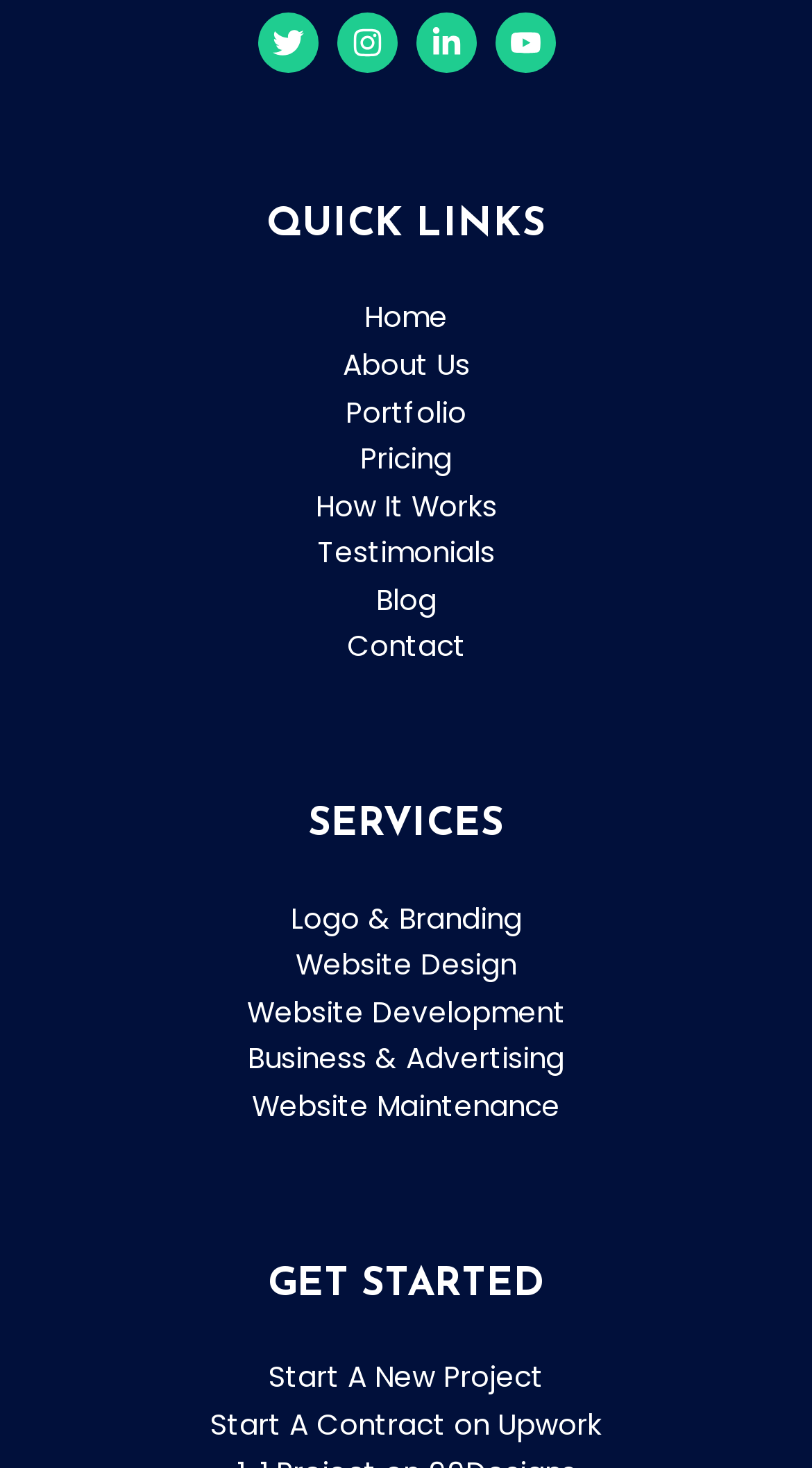What is the last link in the Quick Links section?
Craft a detailed and extensive response to the question.

I looked at the Quick Links section and found that the links are Home, About Us, Portfolio, Pricing, How It Works, Testimonials, Blog, and Contact. The last link in this section is Contact.